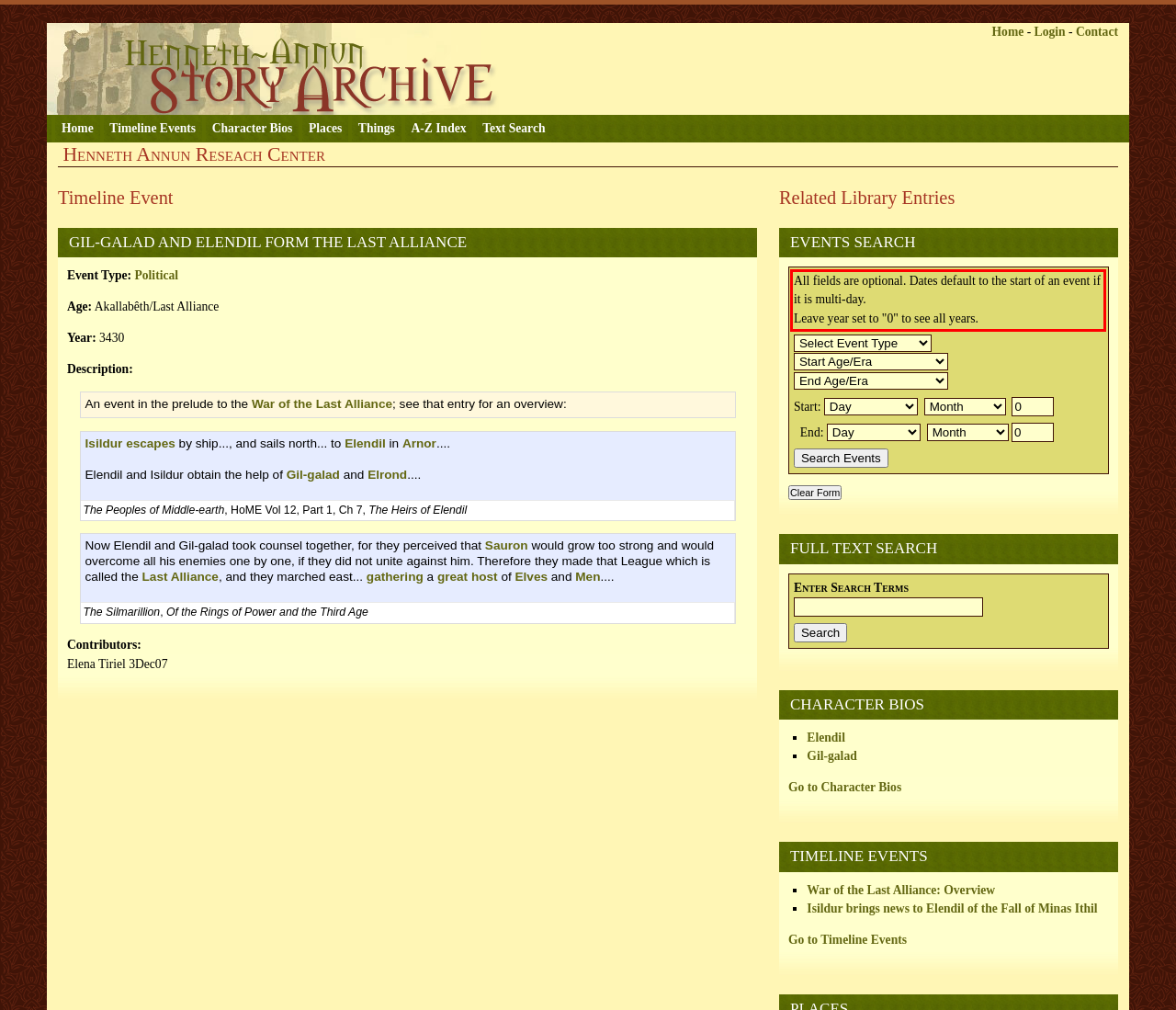Please look at the webpage screenshot and extract the text enclosed by the red bounding box.

All fields are optional. Dates default to the start of an event if it is multi-day. Leave year set to "0" to see all years.